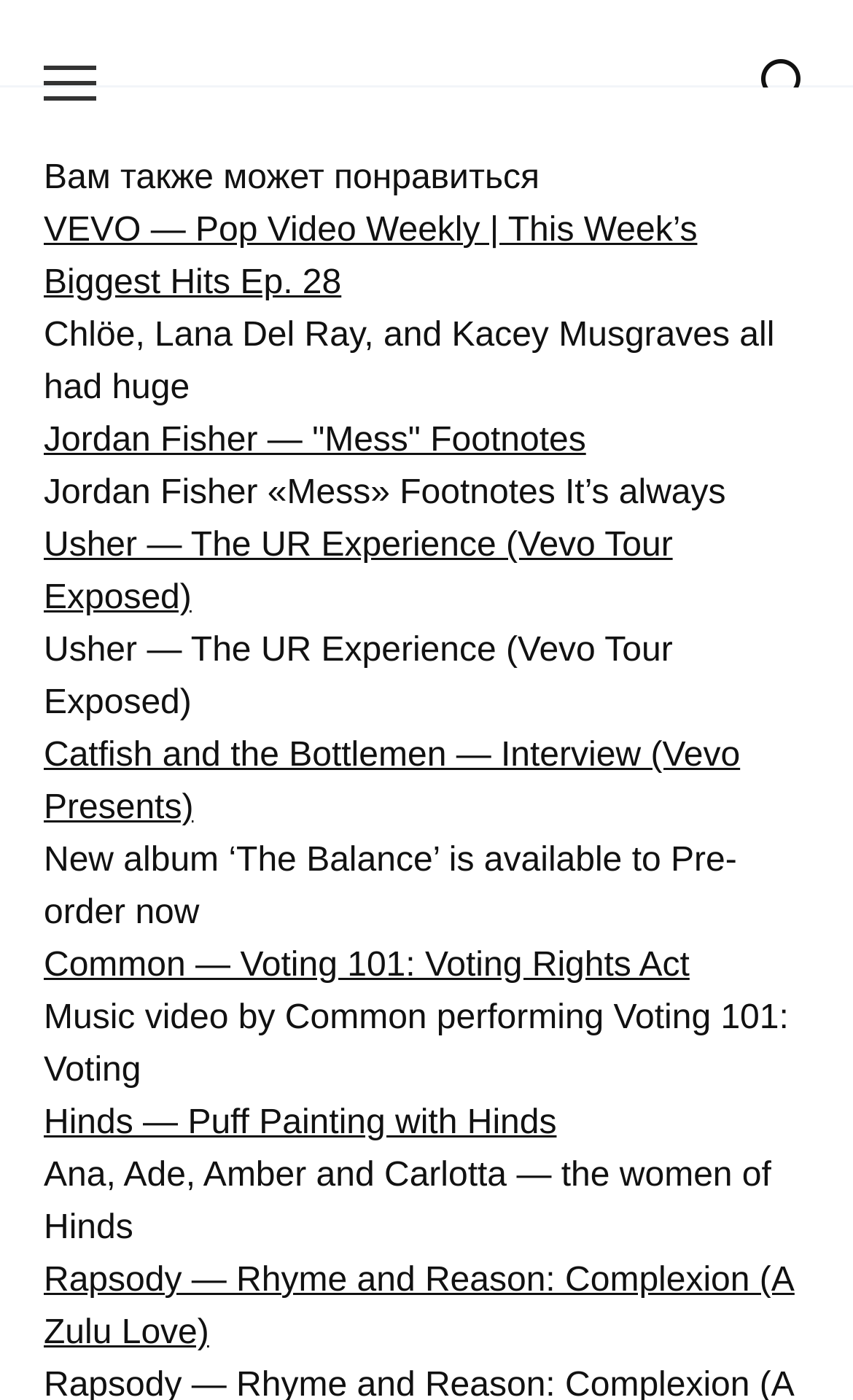Detail the various sections and features present on the webpage.

The webpage appears to be a video page, with a YouTube video player taking center stage. Above the video player, there is a title "Fifth Harmony - :60 with Normani - RUMEDIA.SU". 

Below the video player, there is a section with several links and accompanying text descriptions. The section is headed by a static text "Вам также может понравиться", which translates to "You may also like". 

There are 7 links in this section, each with a brief description. The links are arranged vertically, with the first link "VEVO — Pop Video Weekly | This Week’s Biggest Hits Ep. 28" located at the top, followed by links to music videos and interviews from various artists, including Jordan Fisher, Usher, Catfish and the Bottlemen, Common, Hinds, and Rapsody. The text descriptions provide a brief summary of each video. 

The links and their corresponding text descriptions are densely packed, with minimal spacing between them. The overall layout is focused on providing easy access to related video content.